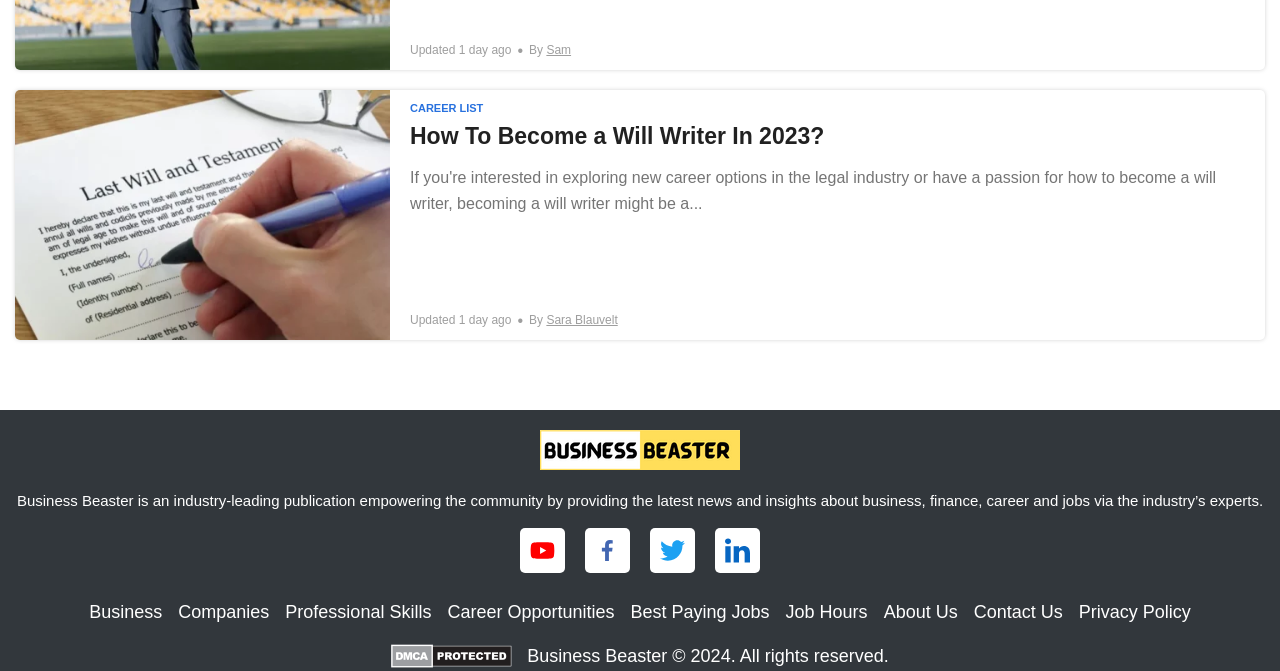Determine the bounding box coordinates of the clickable region to execute the instruction: "Go to the 'Business Beaster' homepage". The coordinates should be four float numbers between 0 and 1, denoted as [left, top, right, bottom].

[0.422, 0.677, 0.578, 0.707]